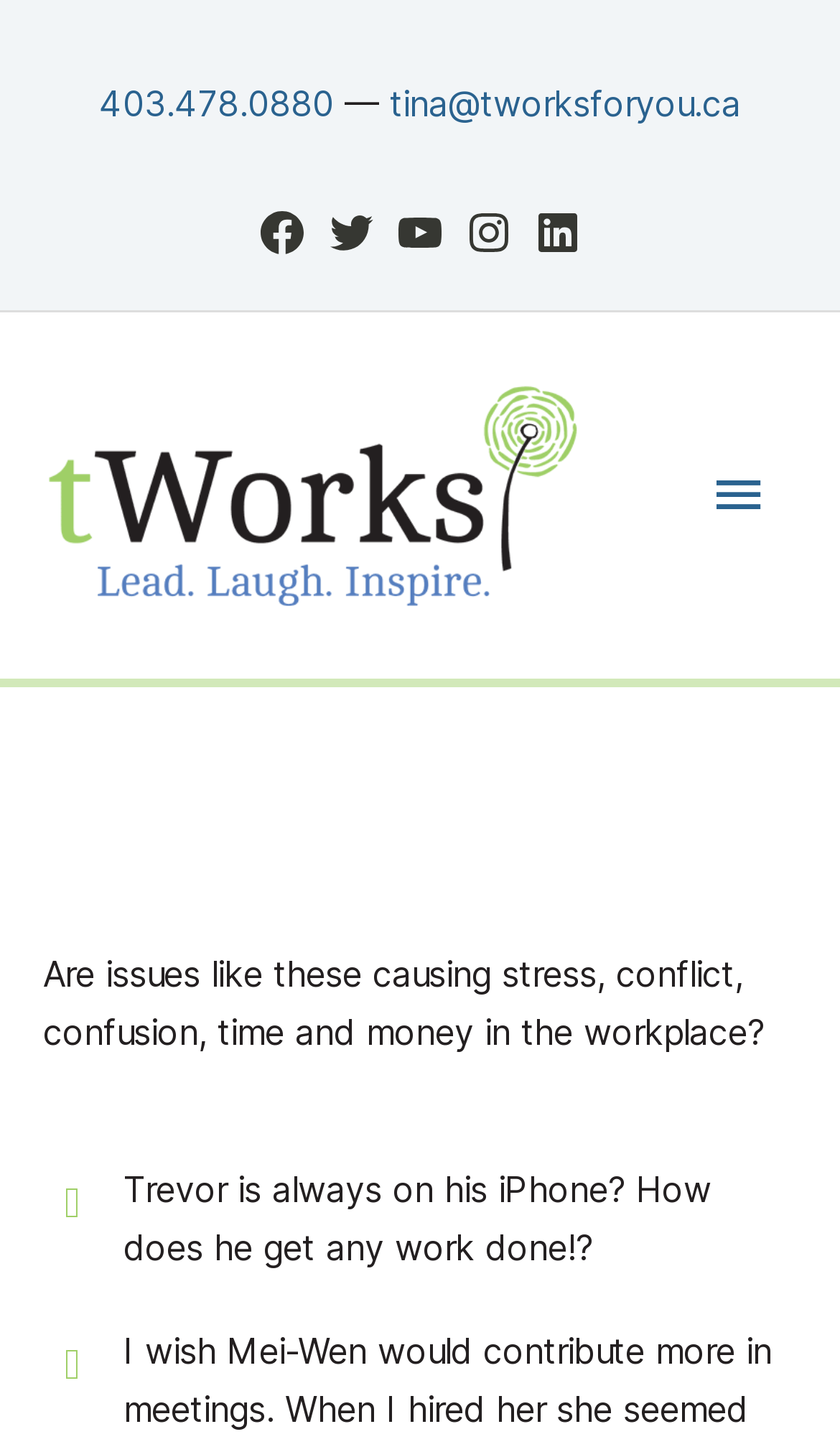Show the bounding box coordinates of the element that should be clicked to complete the task: "Go to T Works Home".

[0.051, 0.324, 0.692, 0.354]